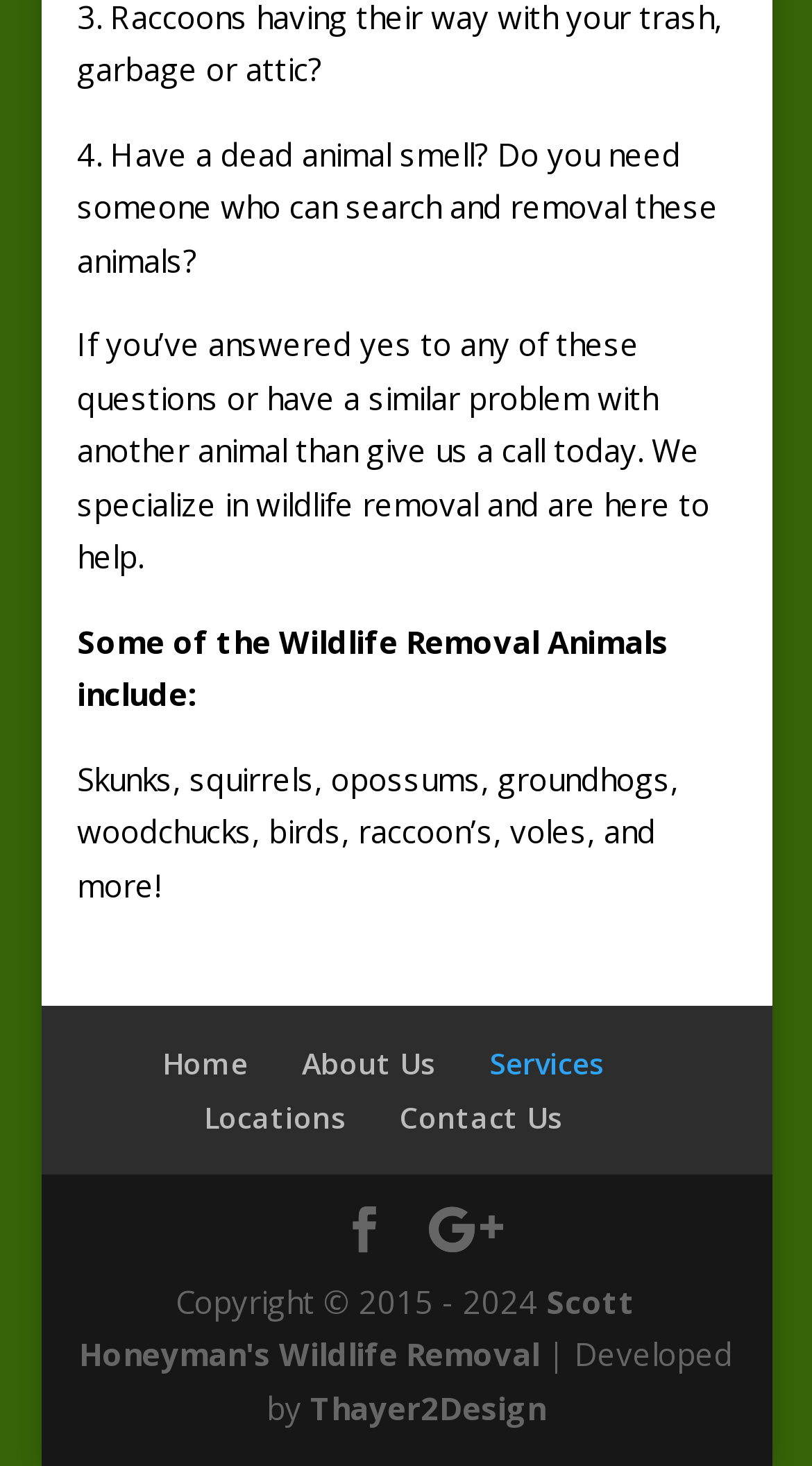Analyze the image and answer the question with as much detail as possible: 
What types of animals can be removed?

The text 'Some of the Wildlife Removal Animals include: Skunks, squirrels, opossums, groundhogs, woodchucks, birds, raccoon’s, voles, and more!' provides a list of animals that can be removed by the company.